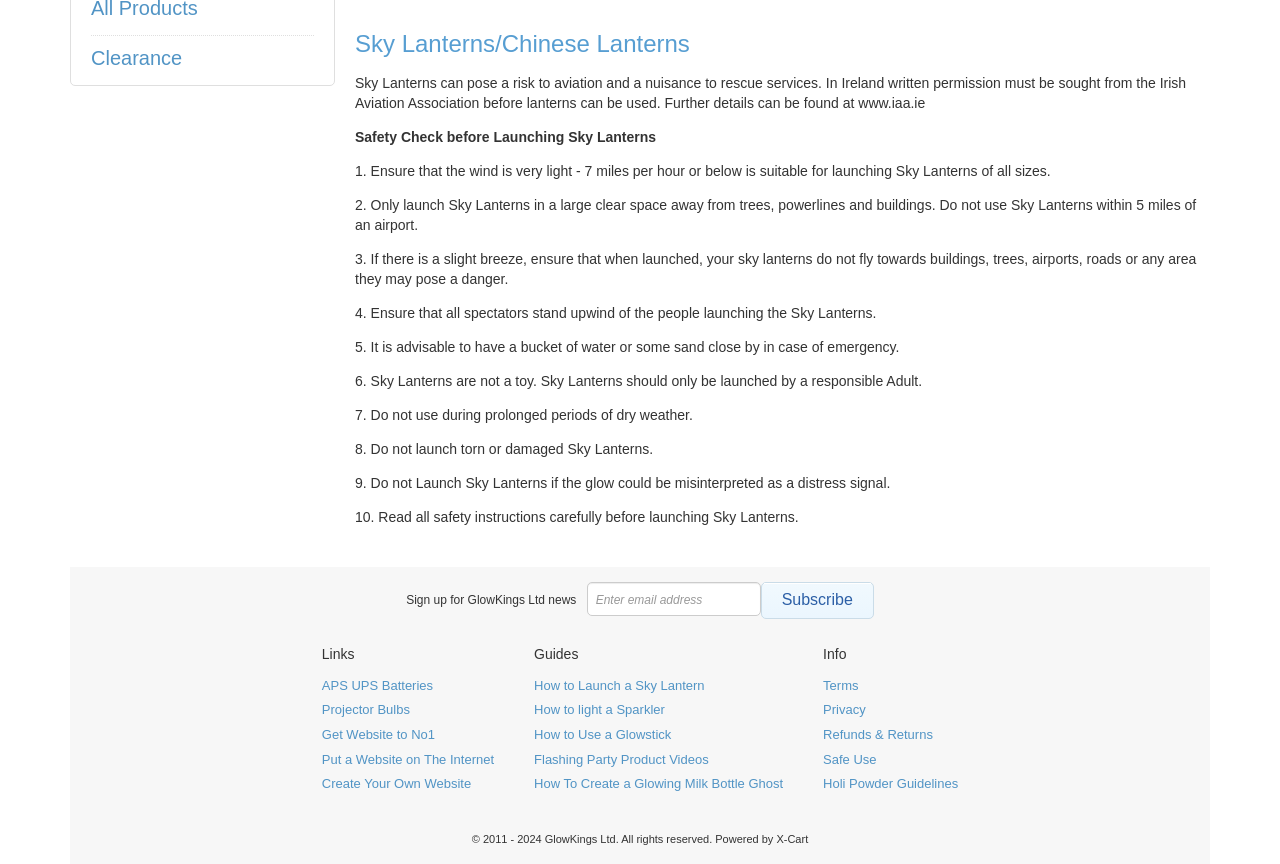How many safety checks are listed before launching Sky Lanterns?
Please give a detailed and elaborate answer to the question.

The webpage lists 10 safety checks to follow before launching Sky Lanterns, including ensuring the wind is very light, launching in a clear space, and having a bucket of water or sand nearby in case of emergency.